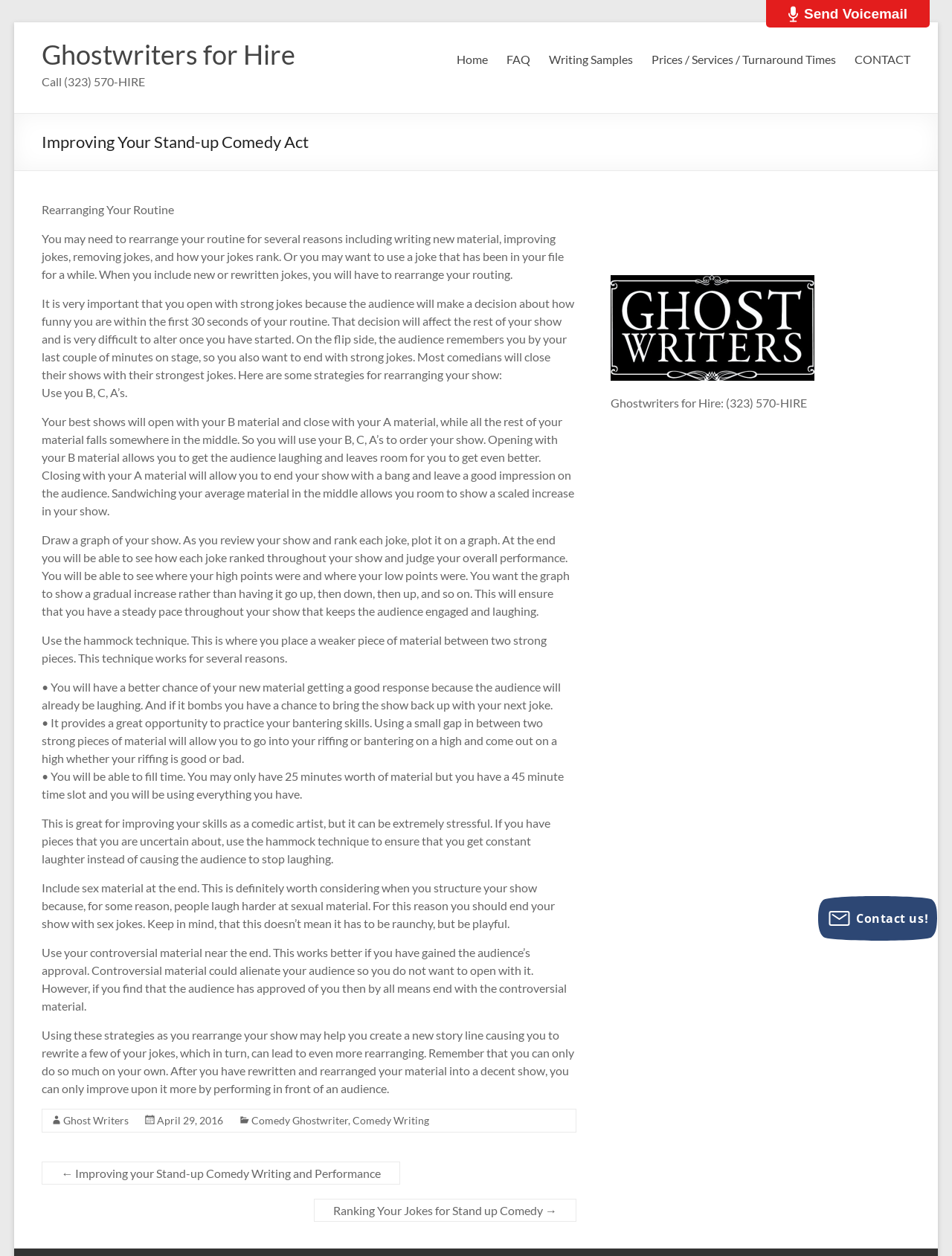Determine the bounding box for the described HTML element: "April 29, 2016April 26, 2016". Ensure the coordinates are four float numbers between 0 and 1 in the format [left, top, right, bottom].

[0.165, 0.887, 0.235, 0.897]